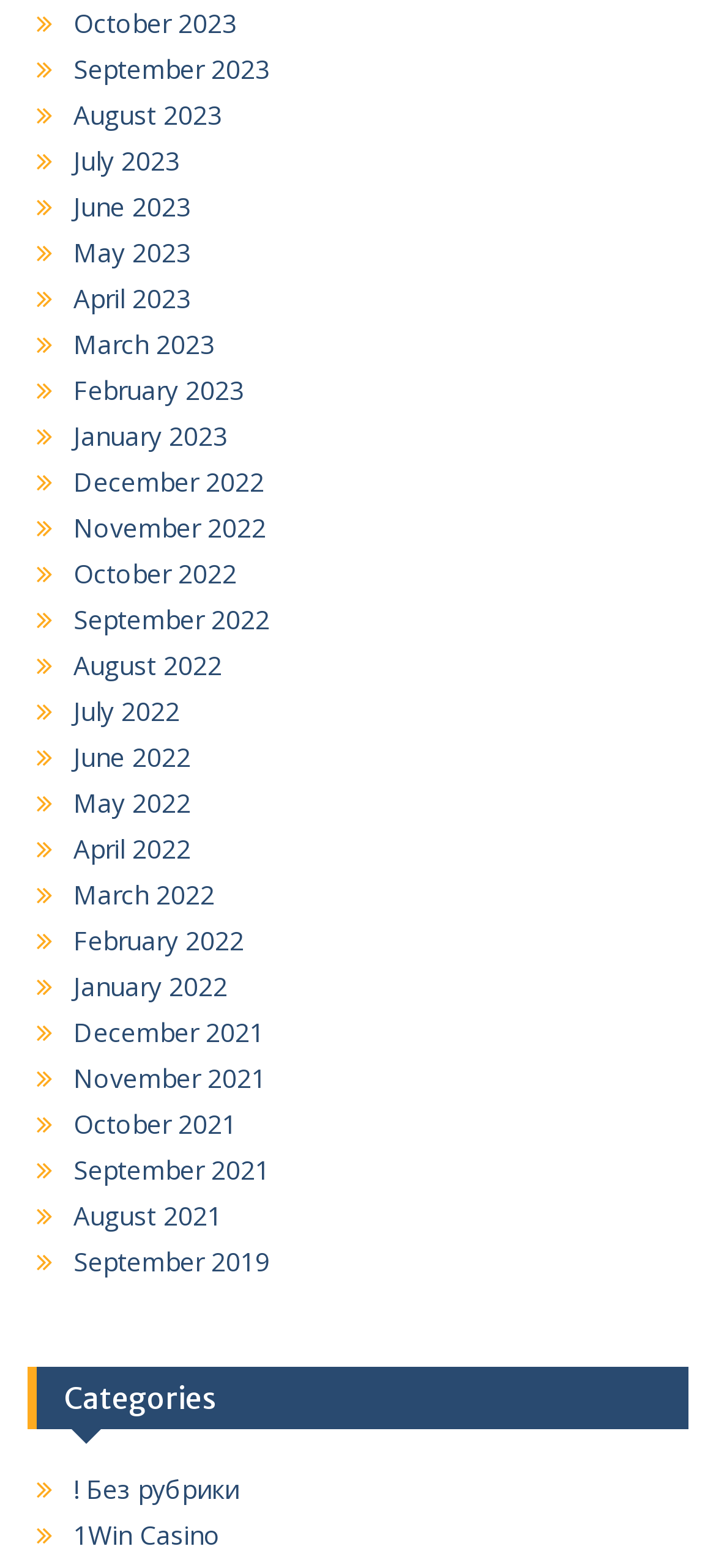Could you locate the bounding box coordinates for the section that should be clicked to accomplish this task: "Browse Categories".

[0.038, 0.872, 0.962, 0.912]